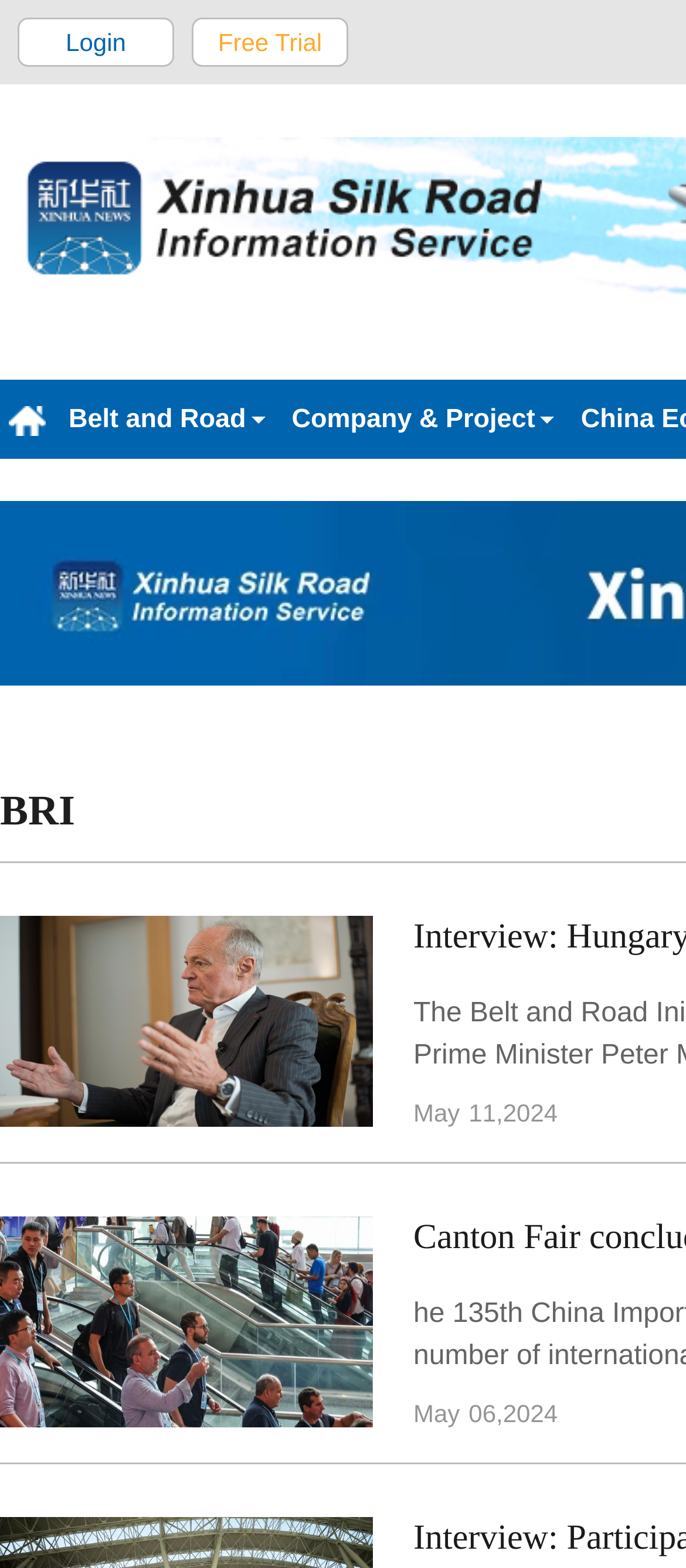Are there any empty links on the webpage?
Please give a detailed and elaborate answer to the question.

I found two empty links on the webpage, which are indicated by the link elements with no OCR text. These links have bounding box coordinates [0.0, 0.584, 0.544, 0.719] and [0.0, 0.776, 0.544, 0.91] respectively.